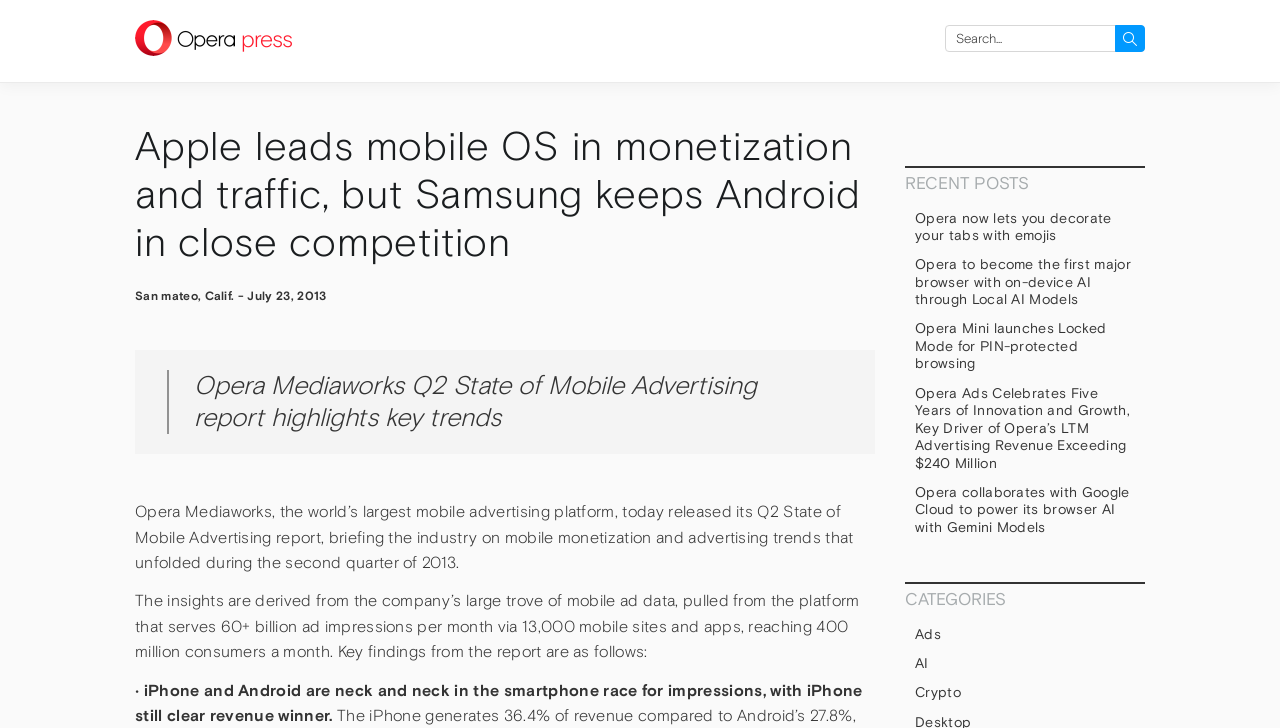What is the position of iPhone in the smartphone race for impressions?
Look at the webpage screenshot and answer the question with a detailed explanation.

The answer can be found in the bullet point that starts with 'iPhone and Android are neck and neck in the smartphone race for impressions...'. The position of iPhone in the smartphone race for impressions is mentioned as neck and neck with Android.